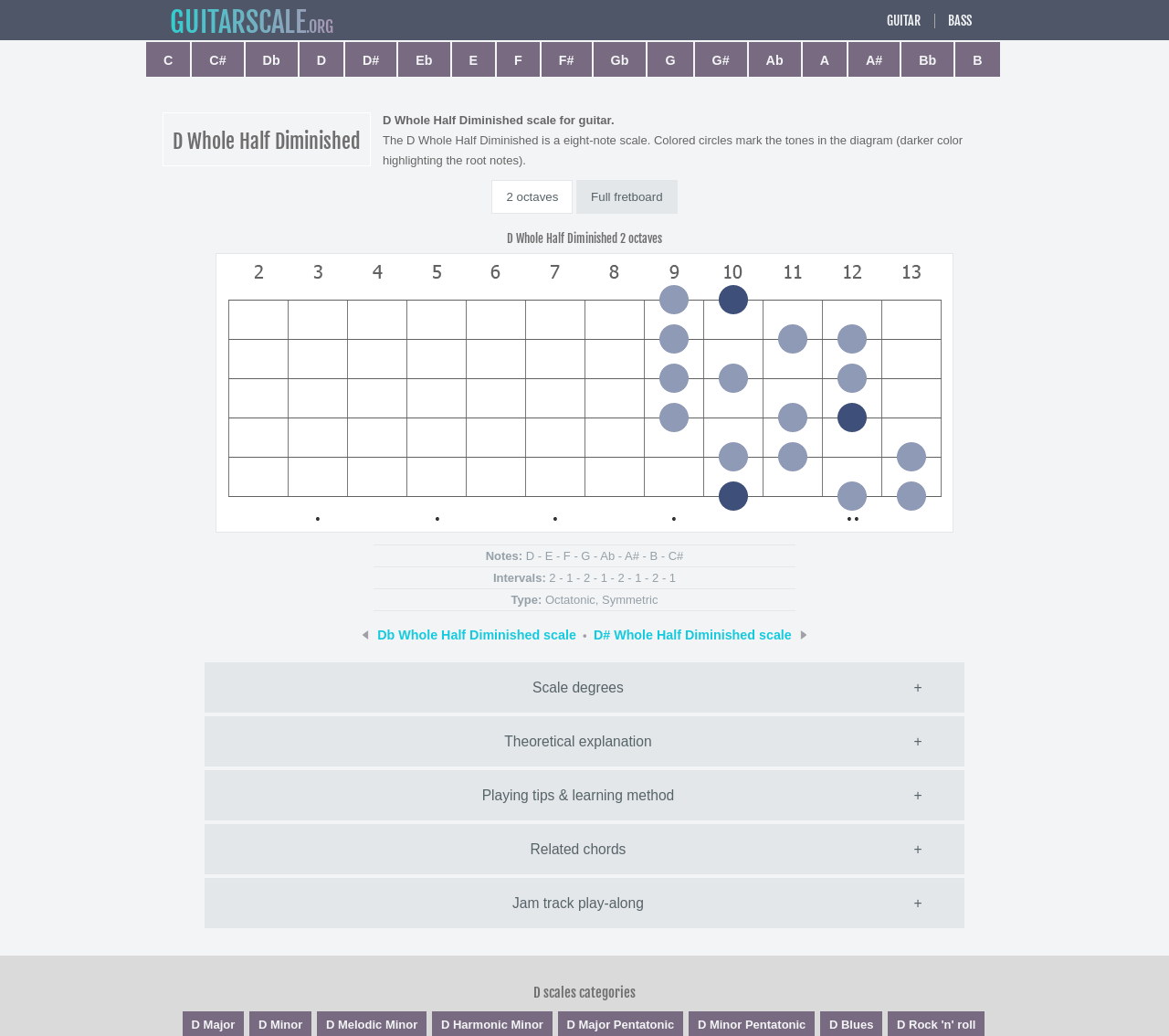Find the headline of the webpage and generate its text content.

D Whole Half Diminished